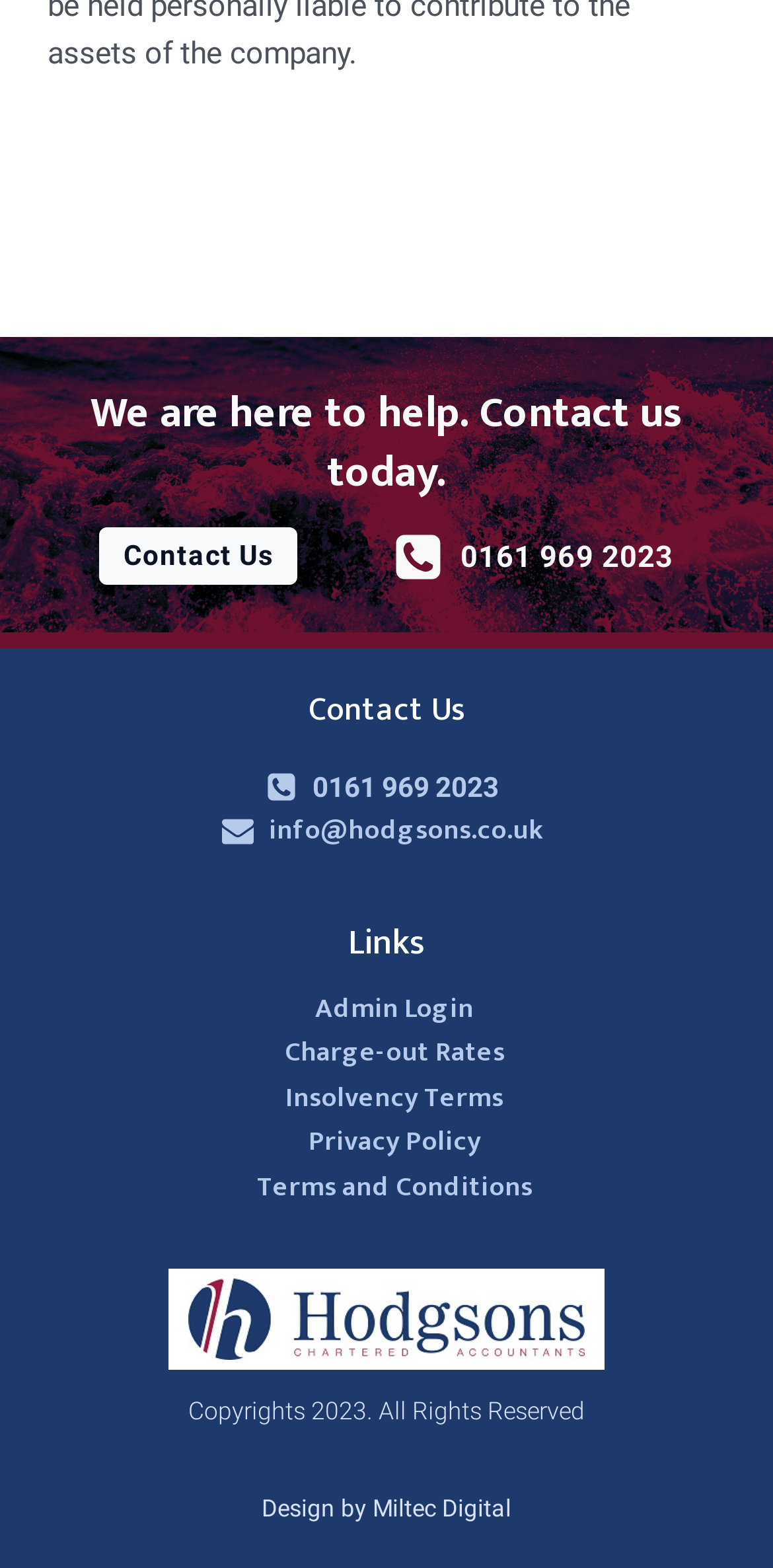What is the copyright year?
Give a single word or phrase as your answer by examining the image.

2023